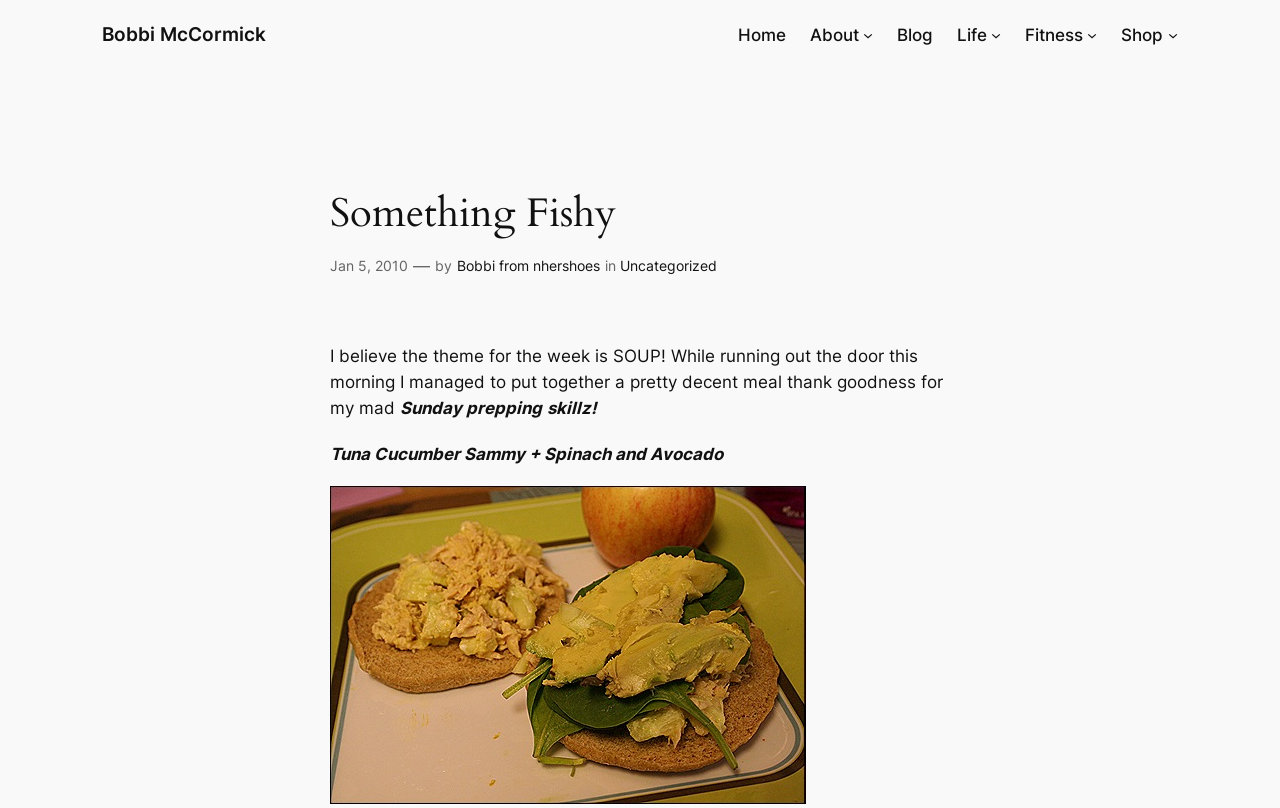Please identify the bounding box coordinates of where to click in order to follow the instruction: "Click on the 'Blog' link".

[0.701, 0.027, 0.729, 0.059]